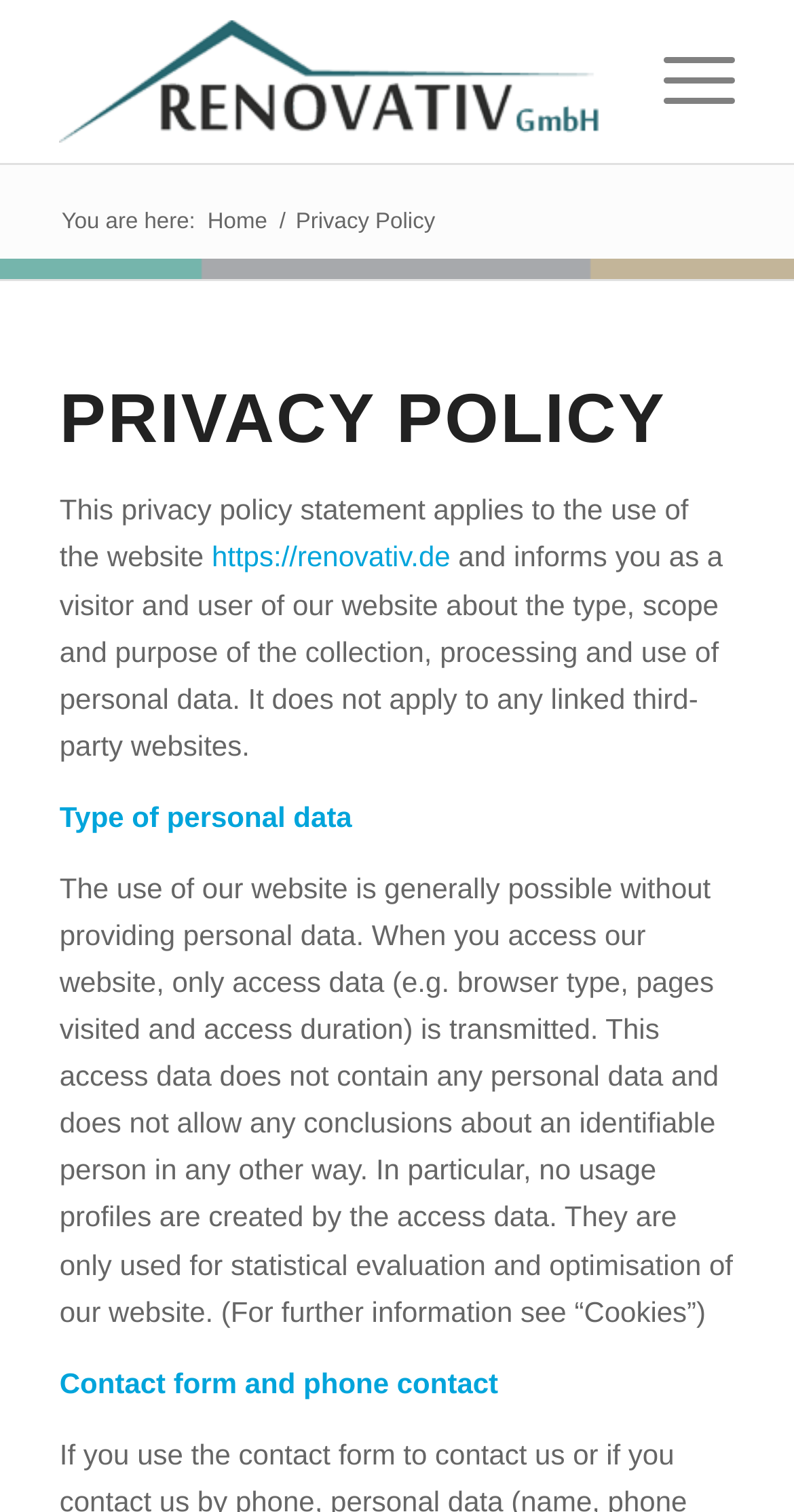Identify the bounding box for the given UI element using the description provided. Coordinates should be in the format (top-left x, top-left y, bottom-right x, bottom-right y) and must be between 0 and 1. Here is the description: Download

None